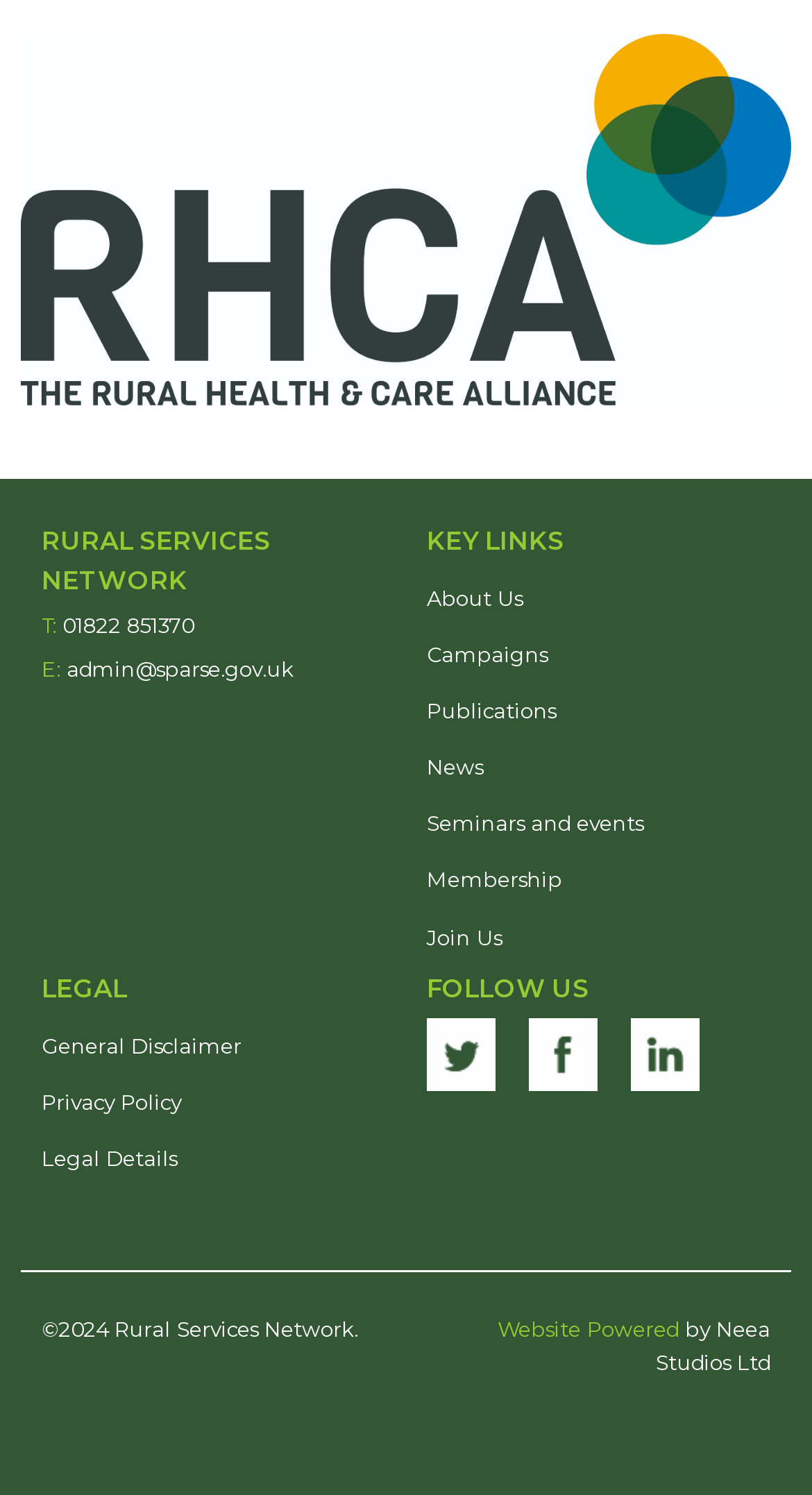Predict the bounding box of the UI element based on this description: "General Disclaimer".

[0.051, 0.681, 0.474, 0.719]